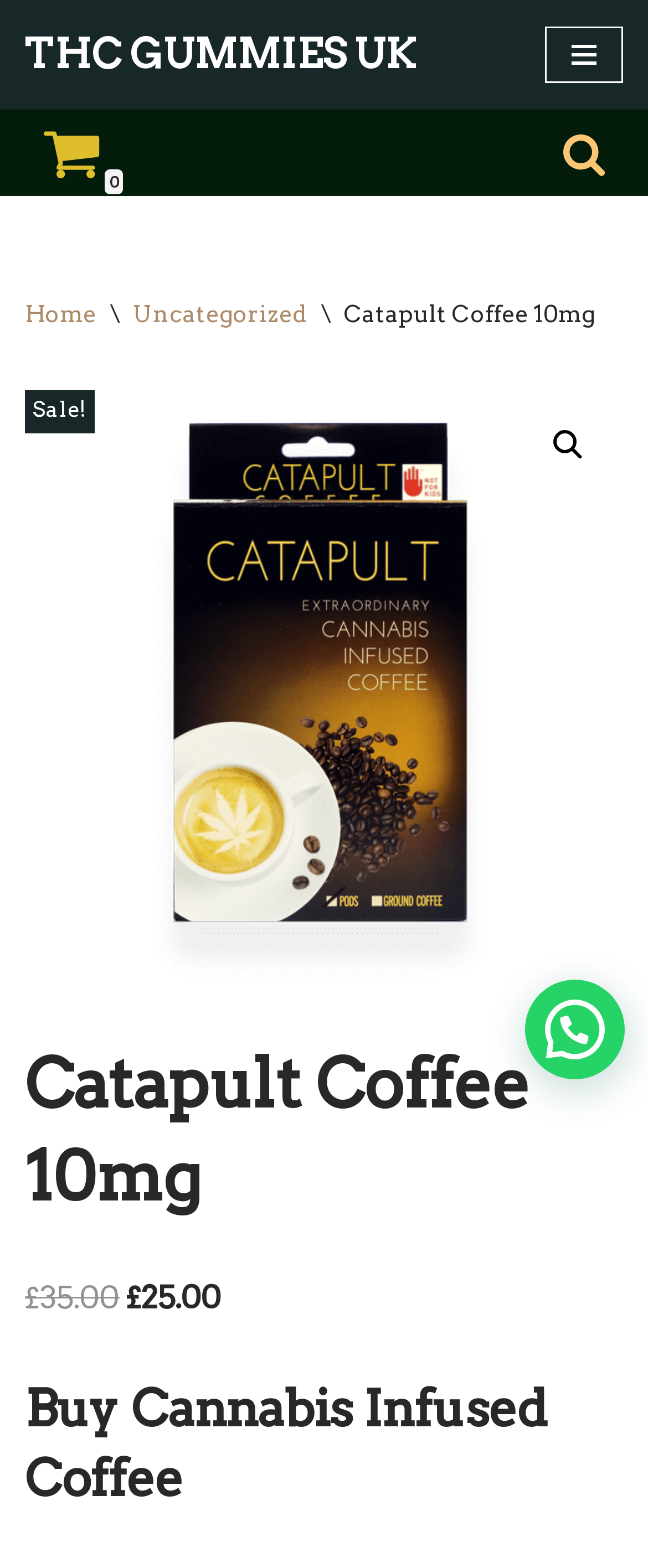Locate the bounding box for the described UI element: "Navigation Menu". Ensure the coordinates are four float numbers between 0 and 1, formatted as [left, top, right, bottom].

[0.841, 0.017, 0.962, 0.053]